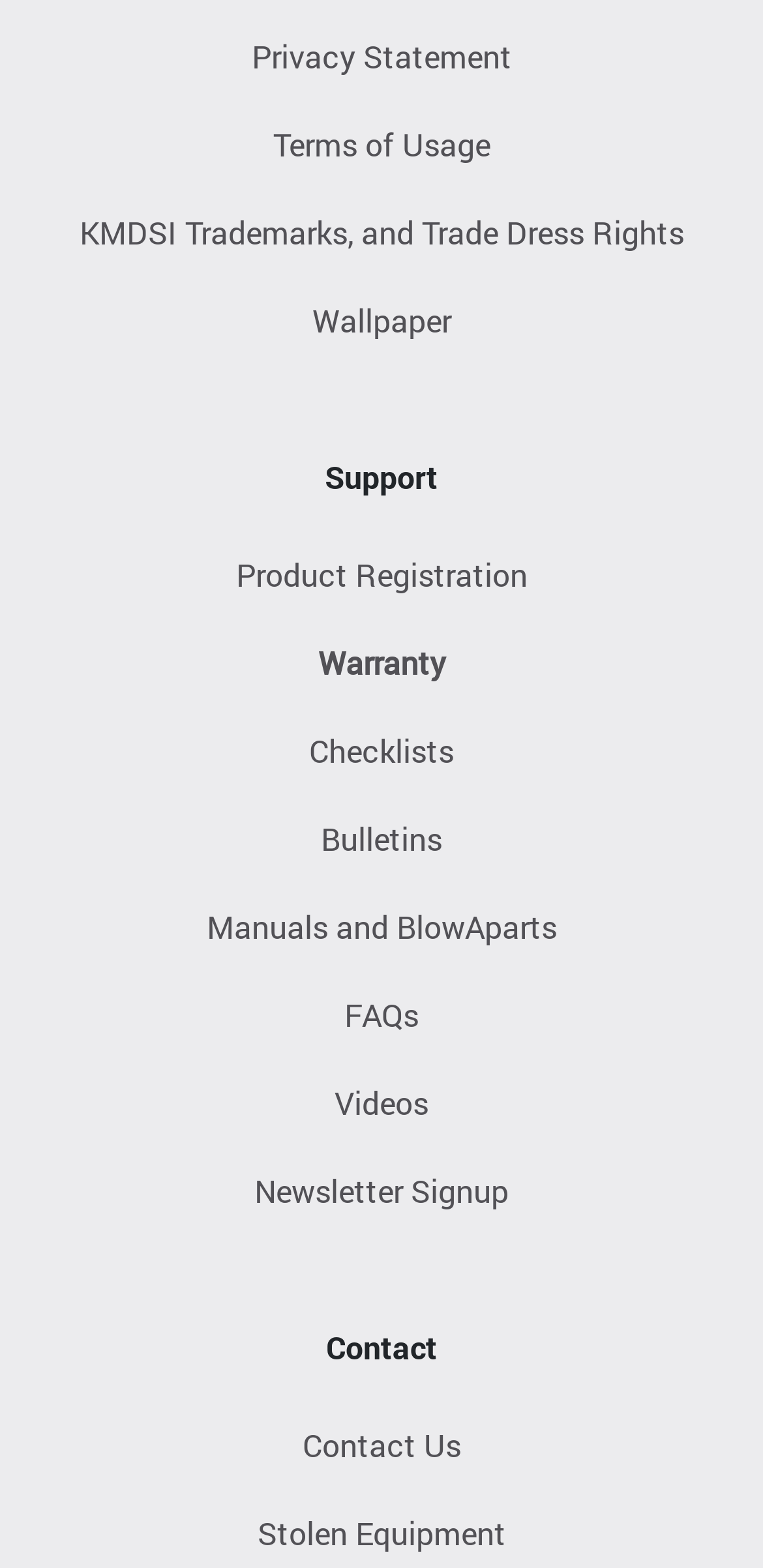Answer the question briefly using a single word or phrase: 
How many static text elements are there?

2